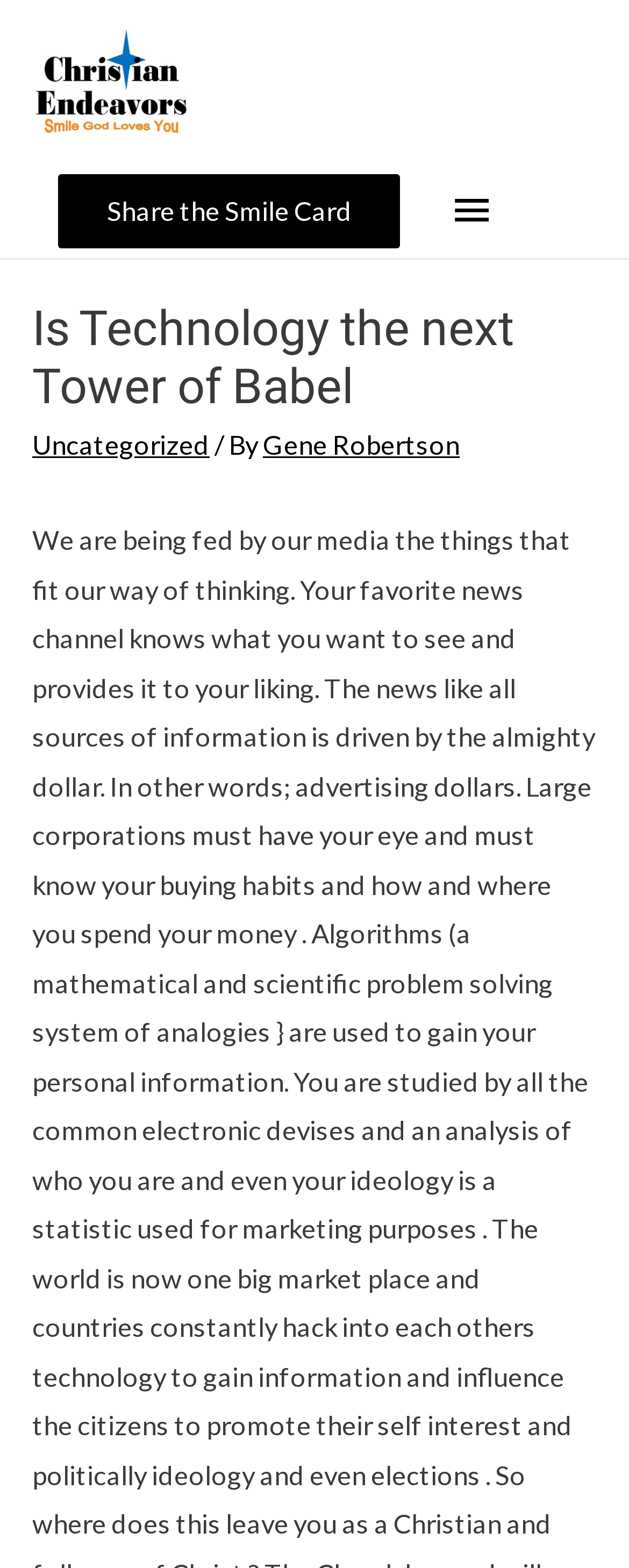What is the category of the article?
Give a single word or phrase as your answer by examining the image.

Uncategorized